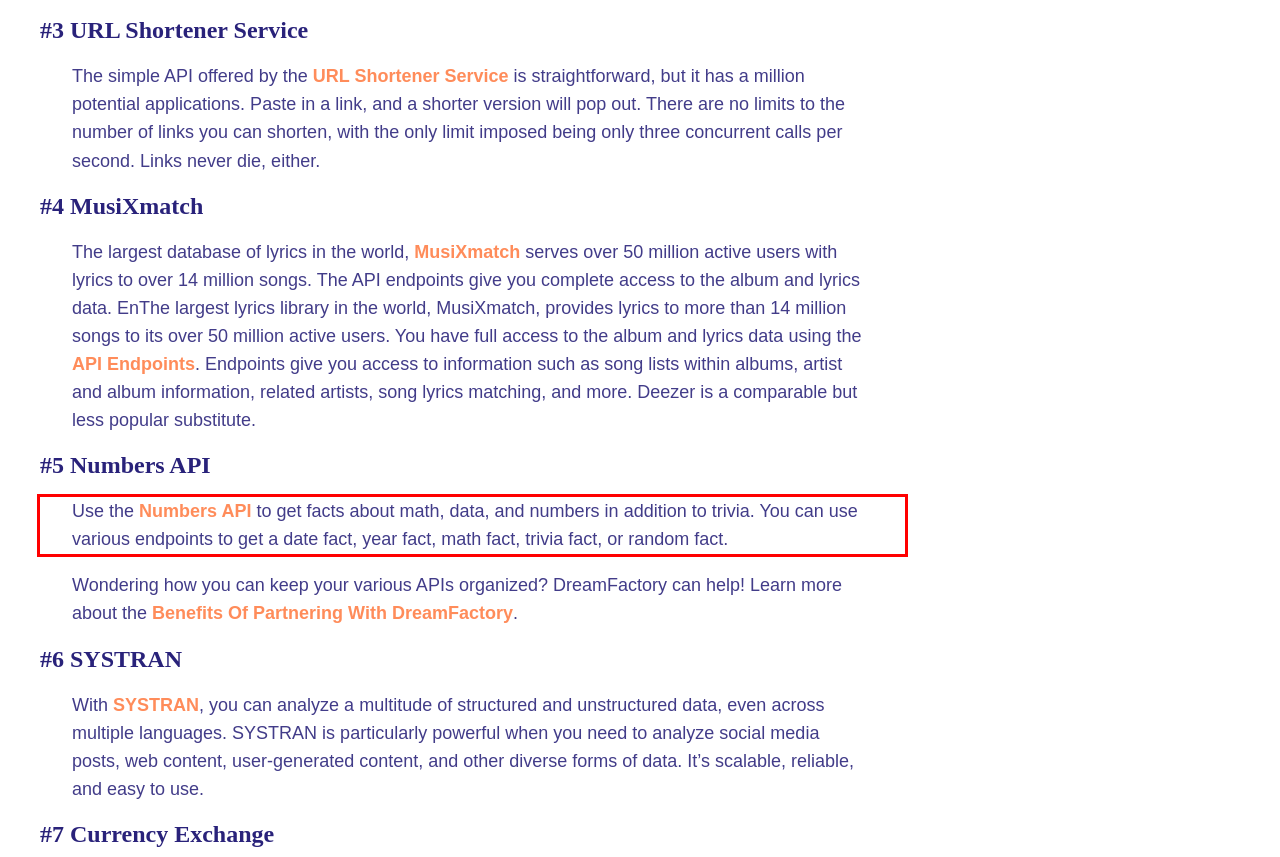Given a screenshot of a webpage, locate the red bounding box and extract the text it encloses.

Use the Numbers API to get facts about math, data, and numbers in addition to trivia. You can use various endpoints to get a date fact, year fact, math fact, trivia fact, or random fact.